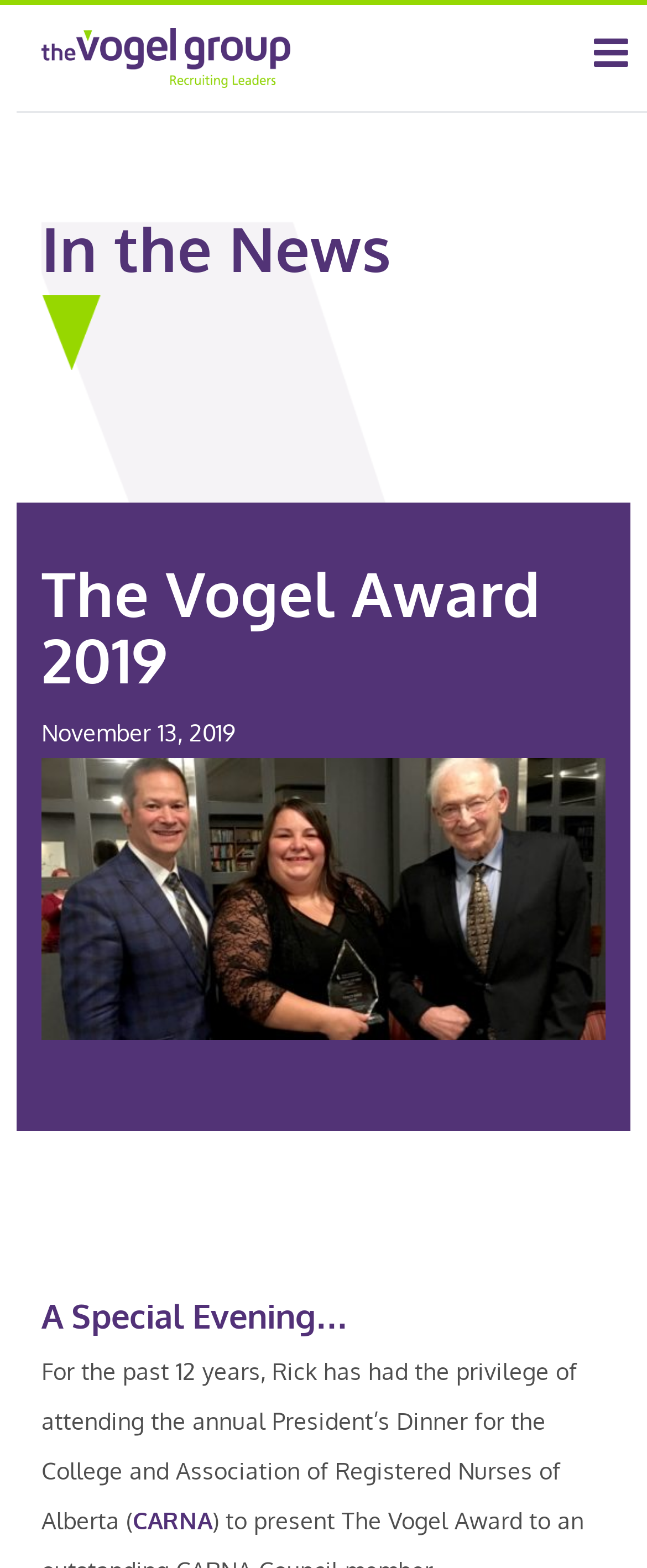Extract the main headline from the webpage and generate its text.

The Vogel Award 2019